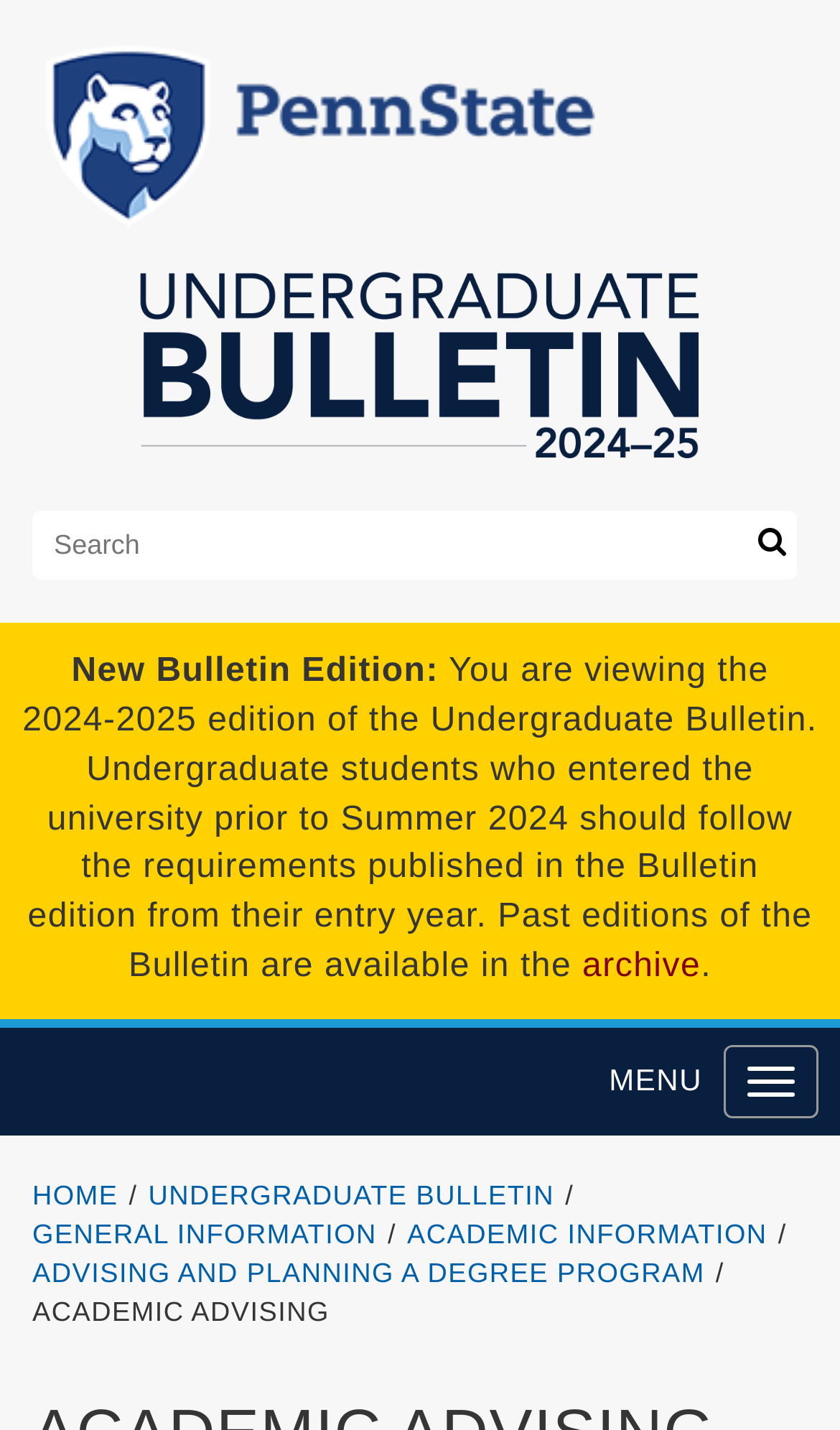Identify the bounding box coordinates of the area that should be clicked in order to complete the given instruction: "Go back to top". The bounding box coordinates should be four float numbers between 0 and 1, i.e., [left, top, right, bottom].

[0.851, 0.913, 0.962, 0.978]